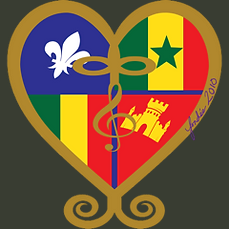What symbol is displayed in the upper left section of the logo?
Craft a detailed and extensive response to the question.

The caption specifically mentions that the upper left section of the logo features a white fleur-de-lis, which is a symbol of Louisiana, indicating the organization's connection to the state.